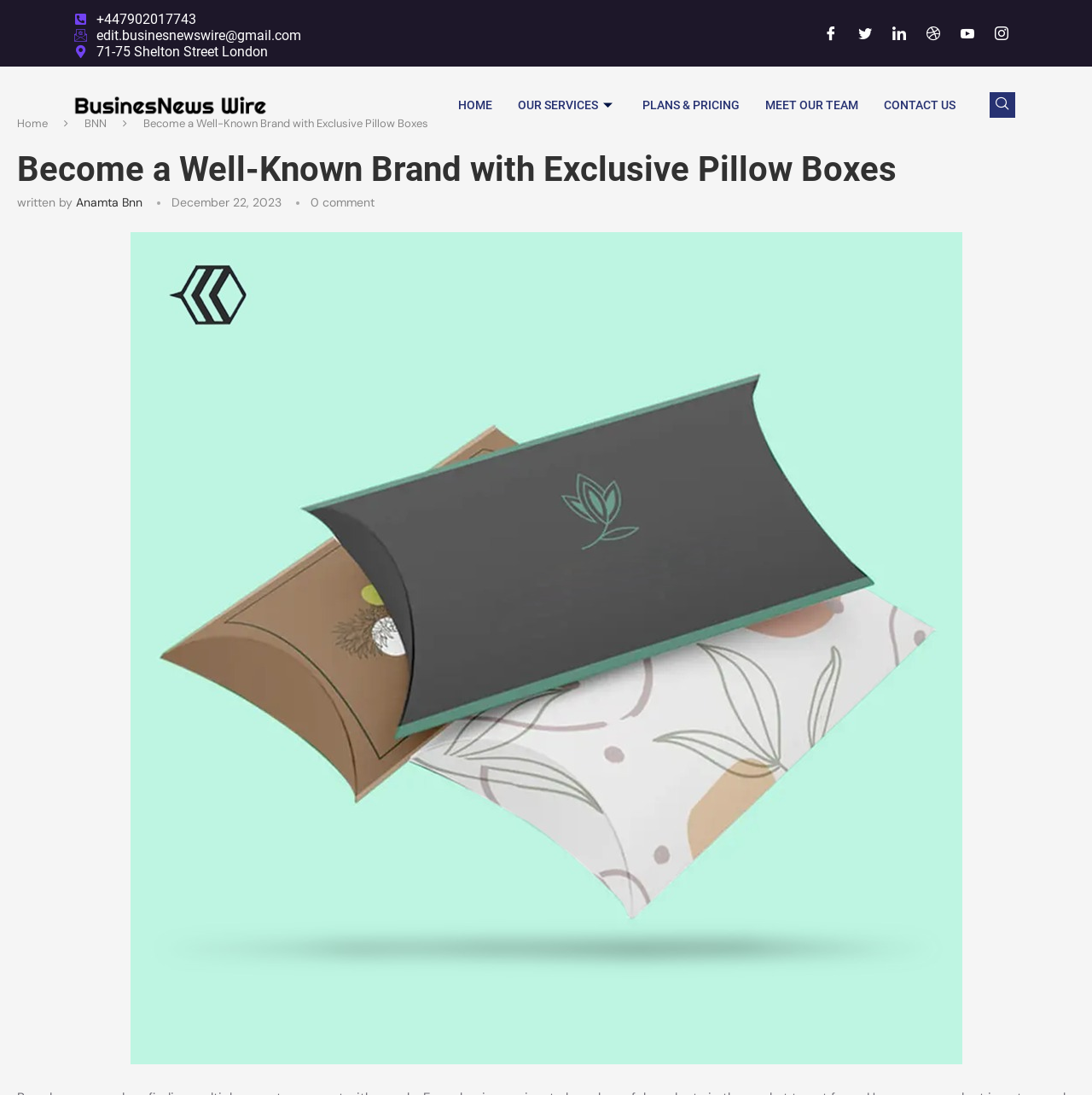What is the title of the article on the webpage?
Look at the screenshot and give a one-word or phrase answer.

Become a Well-Known Brand with Exclusive Pillow Boxes